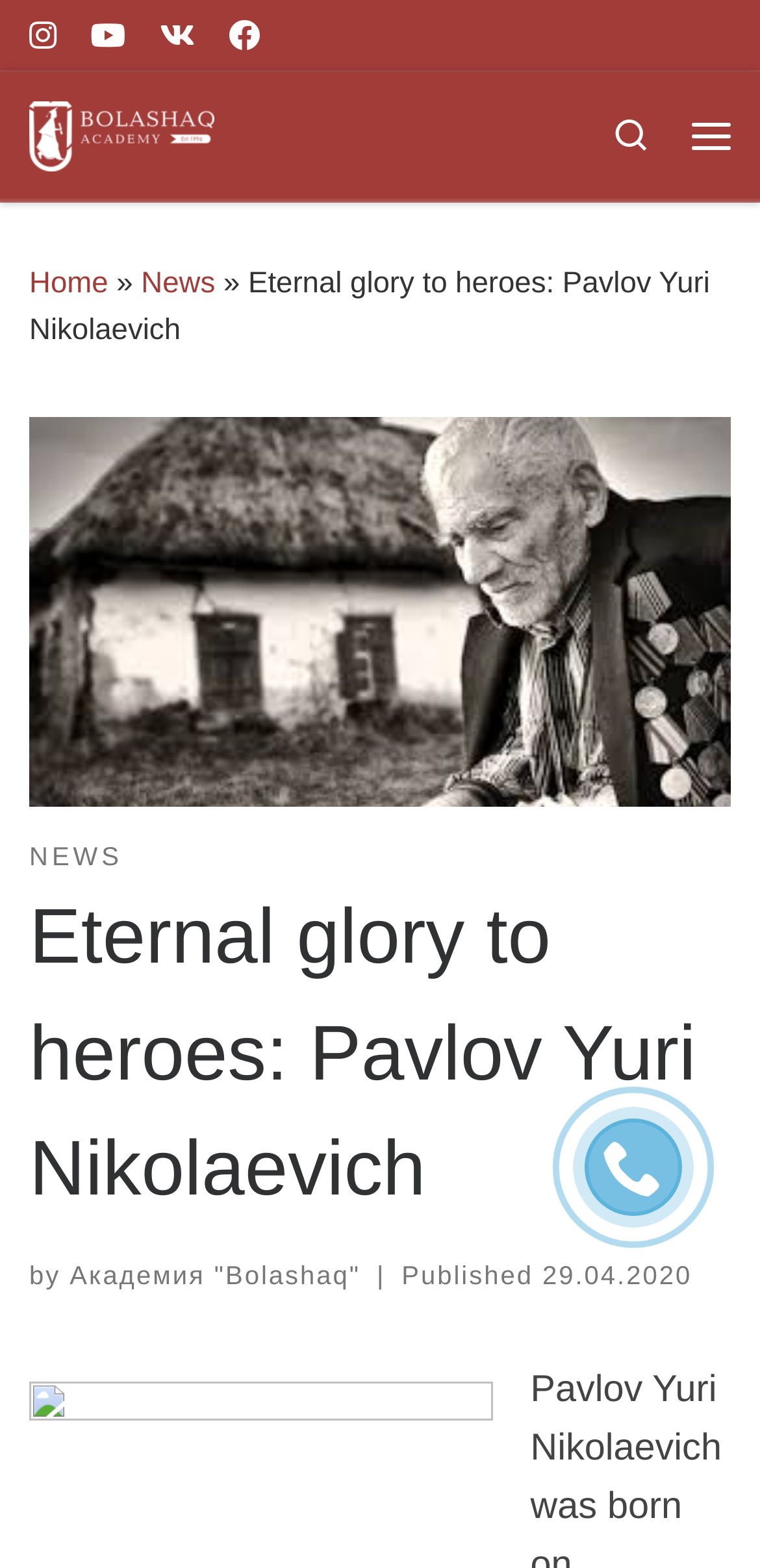What is the name of the academy?
Answer the question with as much detail as possible.

I found the name of the academy by looking at the link 'Академия "Bolashaq" | Официальный сайт Академии "Болашак"' and the text 'Академия "Bolashaq"' which appears multiple times on the webpage.